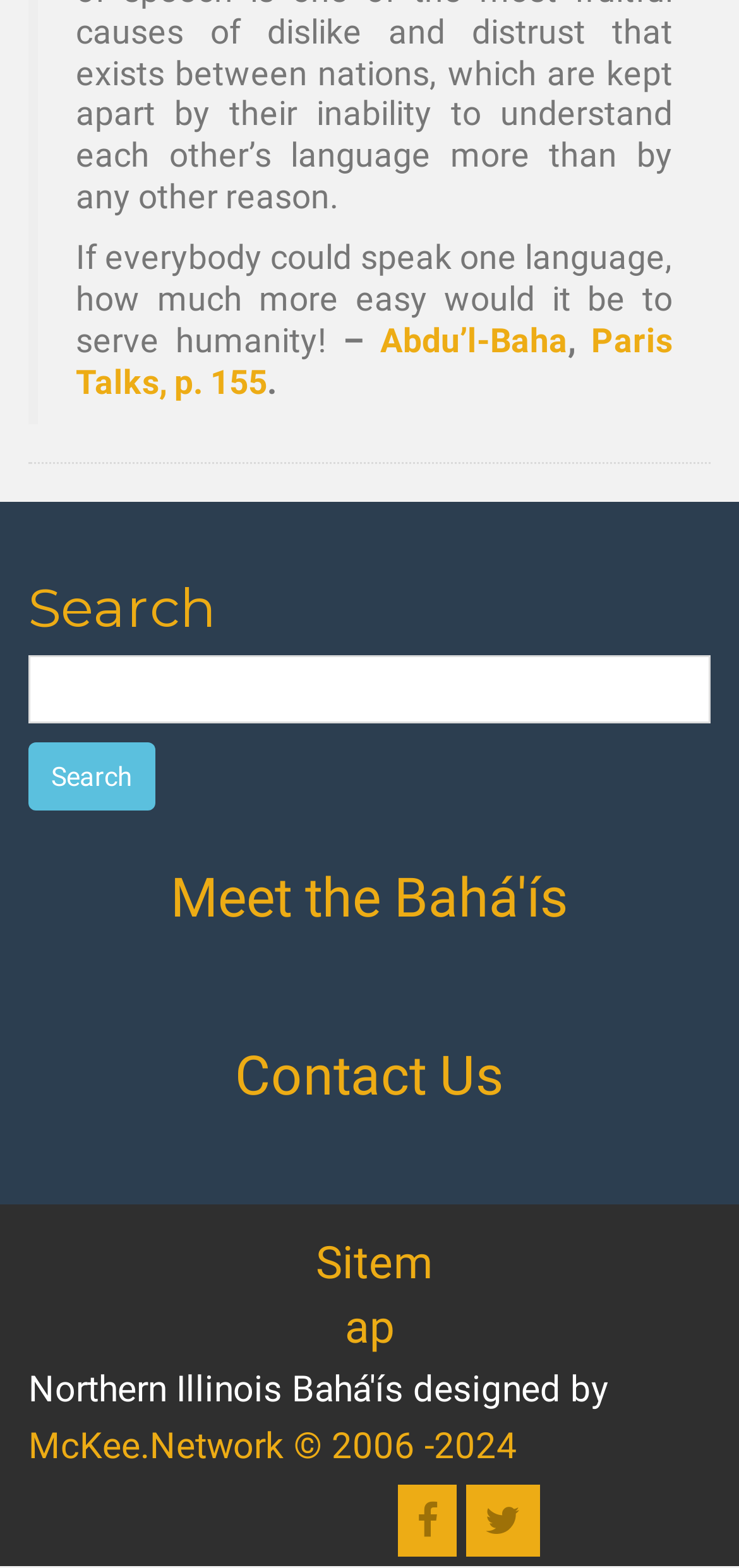Can you specify the bounding box coordinates for the region that should be clicked to fulfill this instruction: "view McKee.Network copyright information".

[0.038, 0.908, 0.7, 0.936]